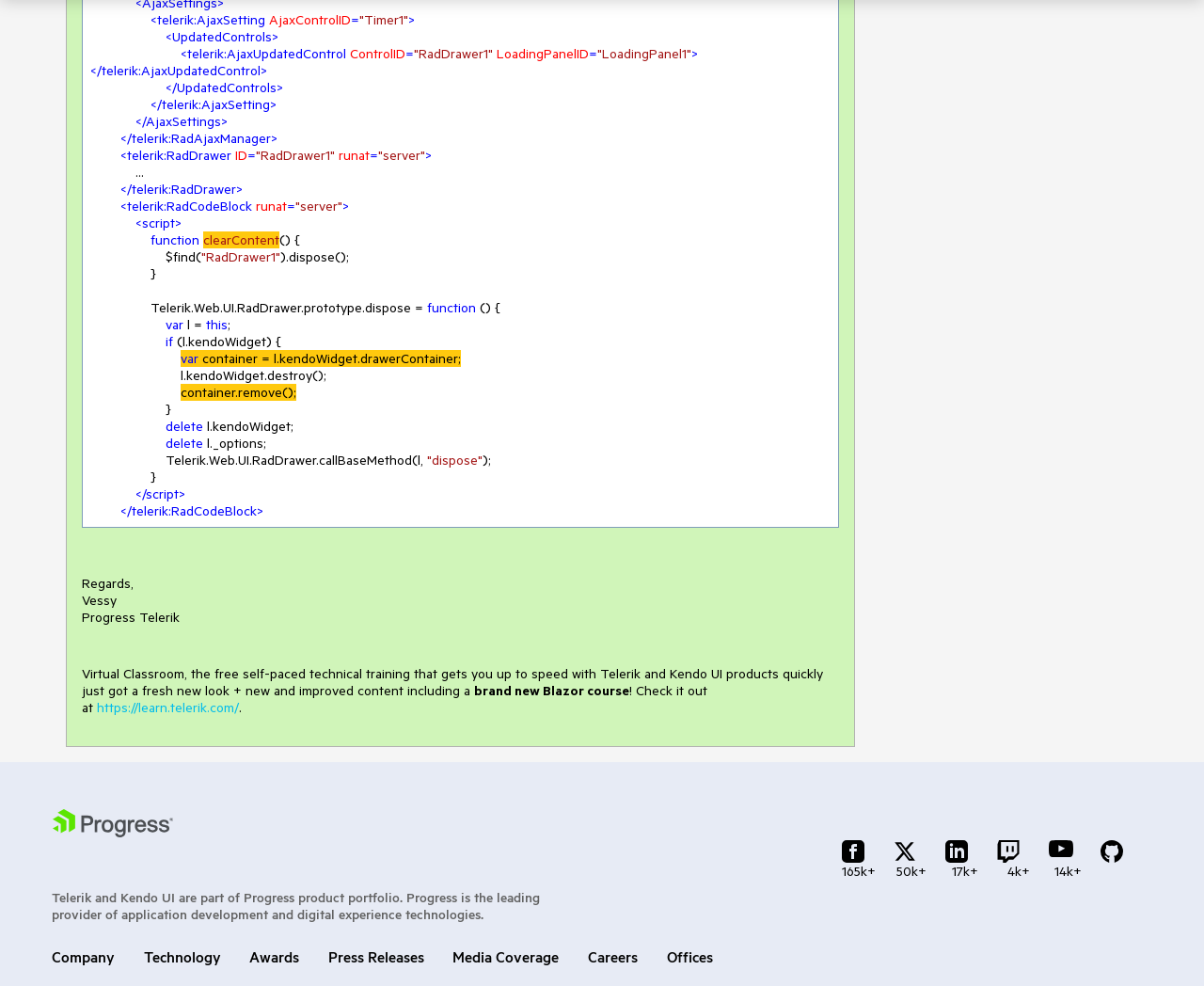What is the type of the AjaxSetting element?
Answer the question using a single word or phrase, according to the image.

telerik:AjaxSetting